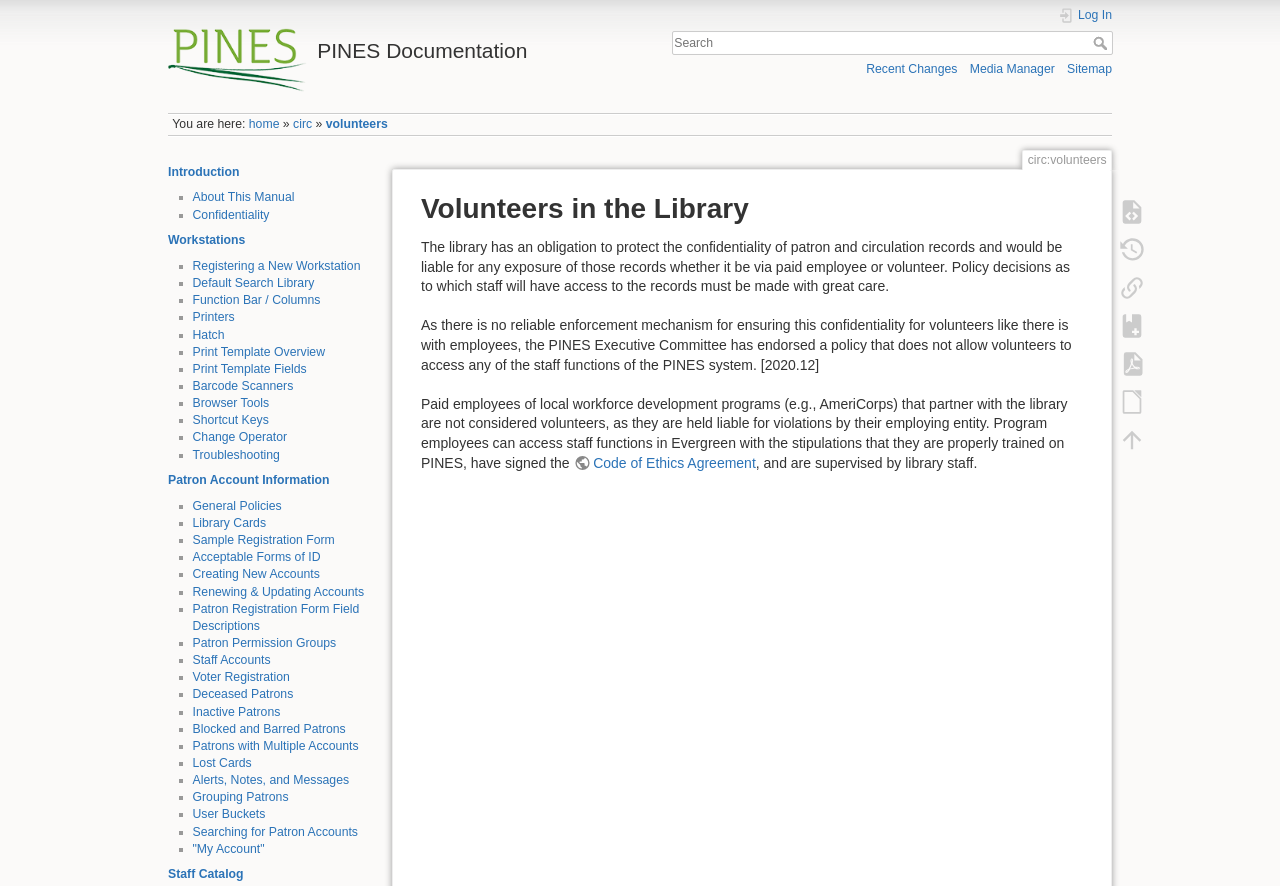How many links are there in the 'volunteers' section?
Could you please answer the question thoroughly and with as much detail as possible?

The 'volunteers' section contains 24 links, each with a list marker '■' preceding it. These links are organized in a list and cover various topics related to volunteers, such as workstations, printers, and troubleshooting.